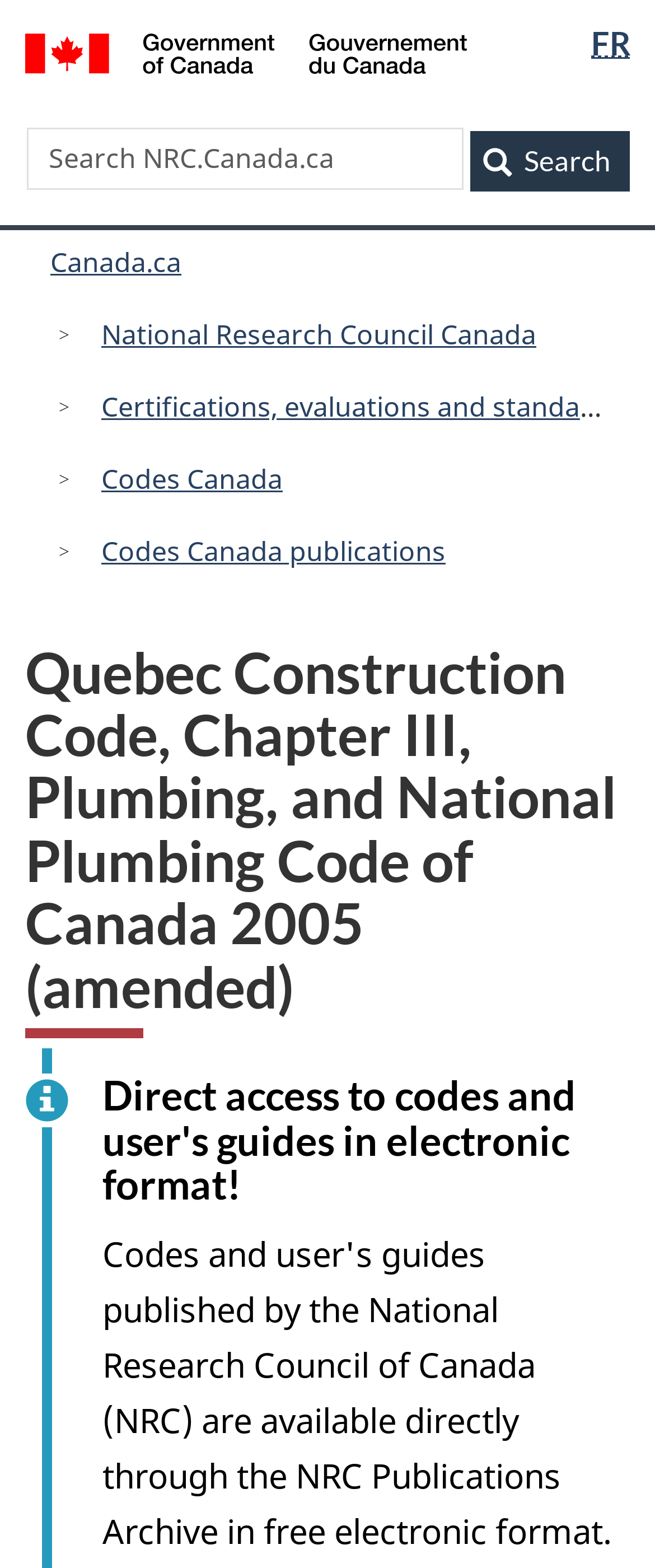Provide a thorough description of the webpage's content and layout.

The webpage is about the Quebec Construction Code, Chapter III, Plumbing, and National Plumbing Code of Canada 2005, which has been amended. 

At the top of the page, there are three links: "Skip to main content", "Skip to 'About government'", and "Switch to basic HTML version", all aligned horizontally. 

To the right of these links, there is a language selection section with a heading "Language selection" and a link "FR" with an abbreviation "Français". 

Below these elements, there is a Government of Canada logo with a link "Government of Canada / Gouvernement du Canada". 

On the right side of the page, there is a search section with a label "Search", a text box, and a search button. 

The main navigation menu is located on the left side of the page, with a heading "Menu" and a "You are here" section below it. The "You are here" section contains links to "Canada.ca", "National Research Council Canada", "Certifications, evaluations and standards", "Codes Canada", and "Codes Canada publications". 

The main content of the page is headed by "Quebec Construction Code, Chapter III, Plumbing, and National Plumbing Code of Canada 2005 (amended)", which is followed by a subheading "Direct access to codes and user's guides in electronic format!".